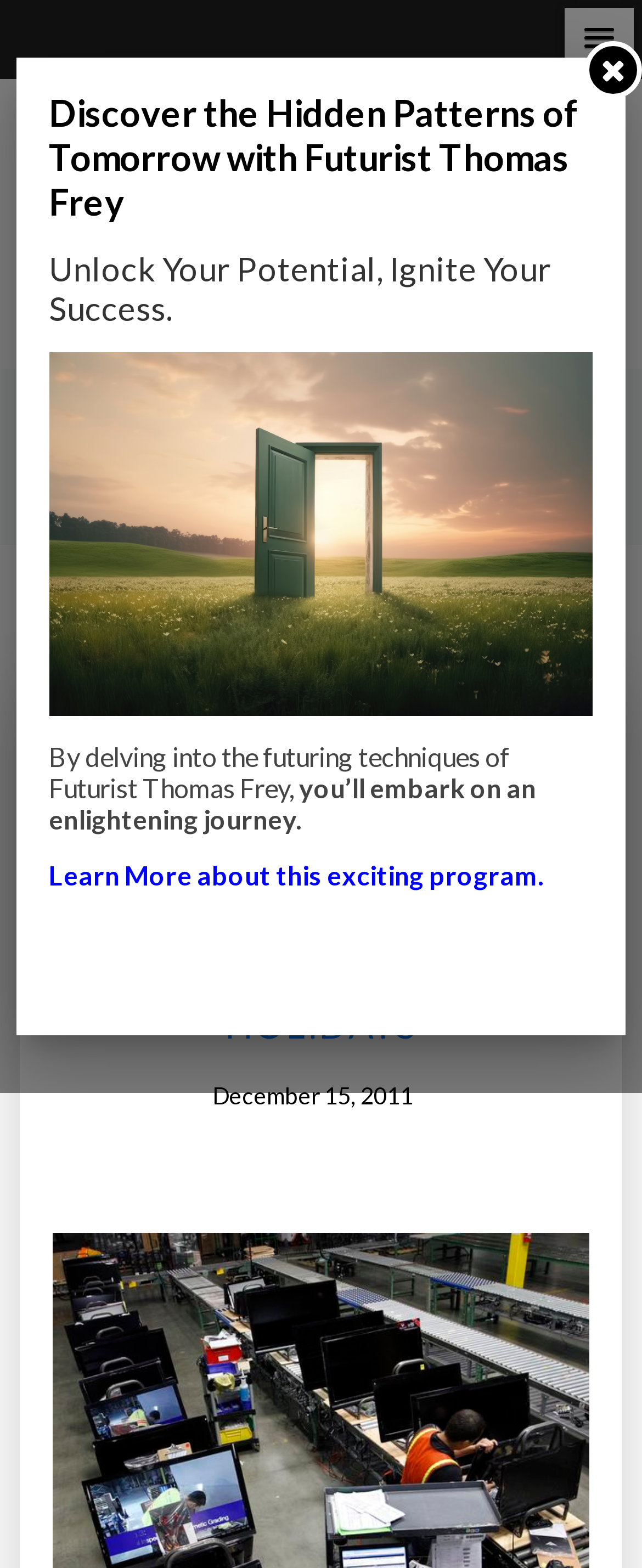Offer a comprehensive description of the webpage’s content and structure.

The webpage is about Impact Lab, a platform that focuses on merchants. At the top right corner, there is a button with a popup menu. Below it, there is a link to Impact Lab, accompanied by an image with the same name. 

On the left side, there is a heading "TAG: MERCHANTS" in a prominent position. Next to it, there is a link to "IMPACT LAB" followed by a greater-than symbol. 

Below these elements, there is a header section that spans almost the entire width of the page. Within this section, there are links to various categories, including "Business", "Latest Trend", and "Science & Technology News". 

The main content of the page is an article titled "BUYER’S REMORSE AS SHOPPERS RETURN HOT DEALS TO STORES BEFORE HOLIDAYS", which is a news article about shoppers returning hot deals to stores before holidays. The article is accompanied by a link to the same title and a timestamp "December 15, 2011". 

At the top of the page, there are three paragraphs of promotional text, encouraging readers to discover hidden patterns of tomorrow with Futurist Thomas Frey and unlock their potential. These paragraphs are followed by a link to "Learn More about this exciting program". On the right side of the page, near the top, there is a small image.